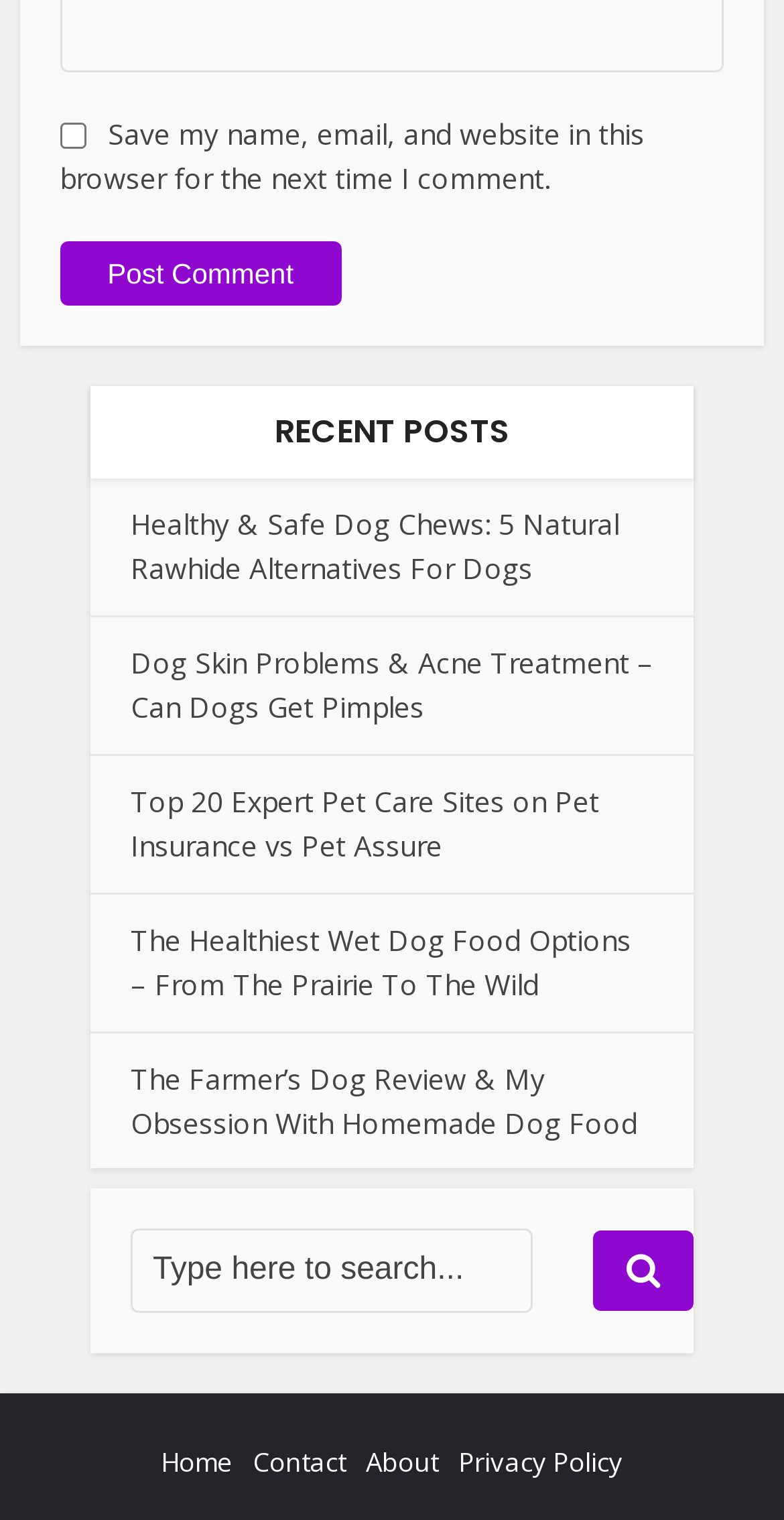Find the bounding box coordinates of the clickable area required to complete the following action: "Click the magnifying glass button".

[0.756, 0.81, 0.885, 0.863]